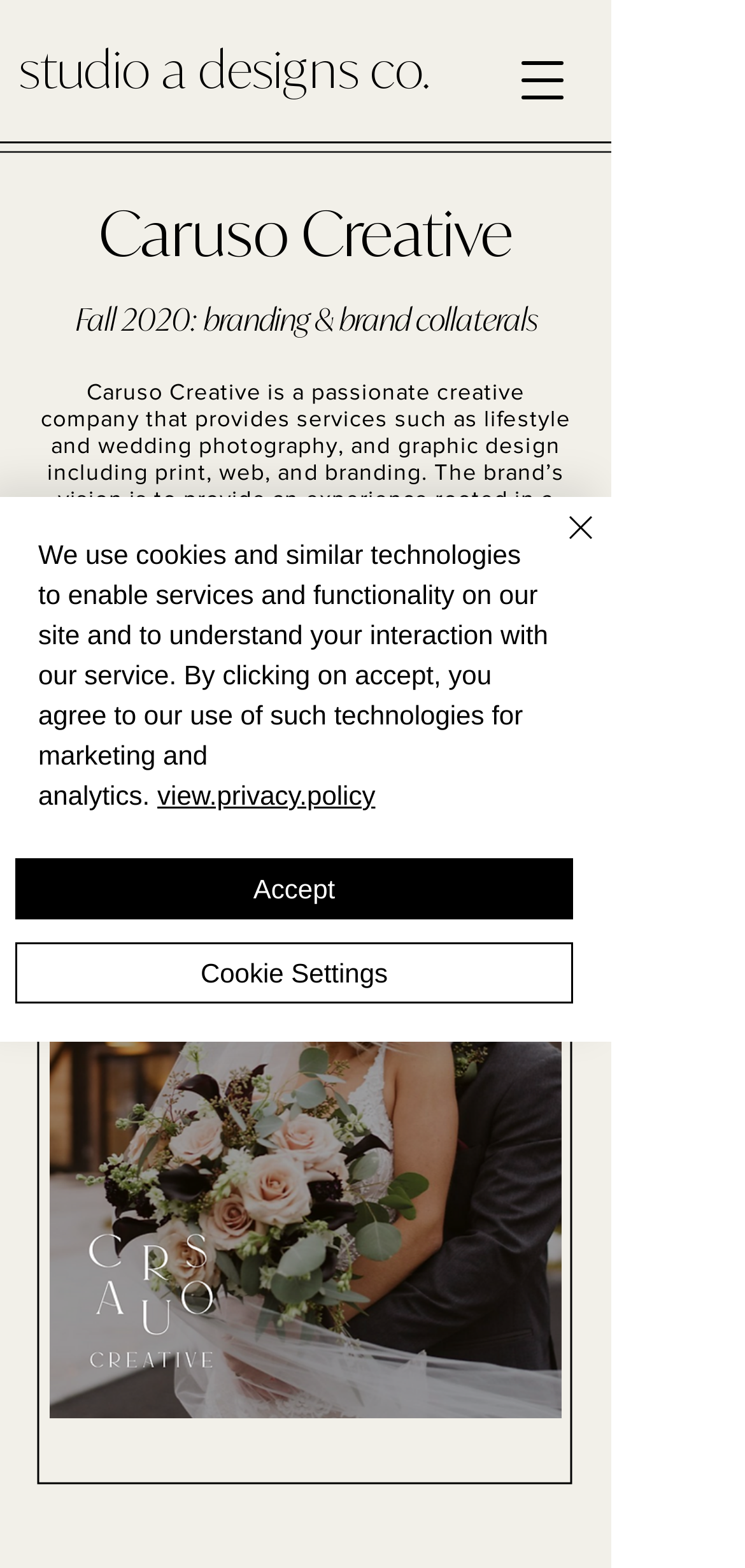Kindly respond to the following question with a single word or a brief phrase: 
What is the name of the image file?

4.png